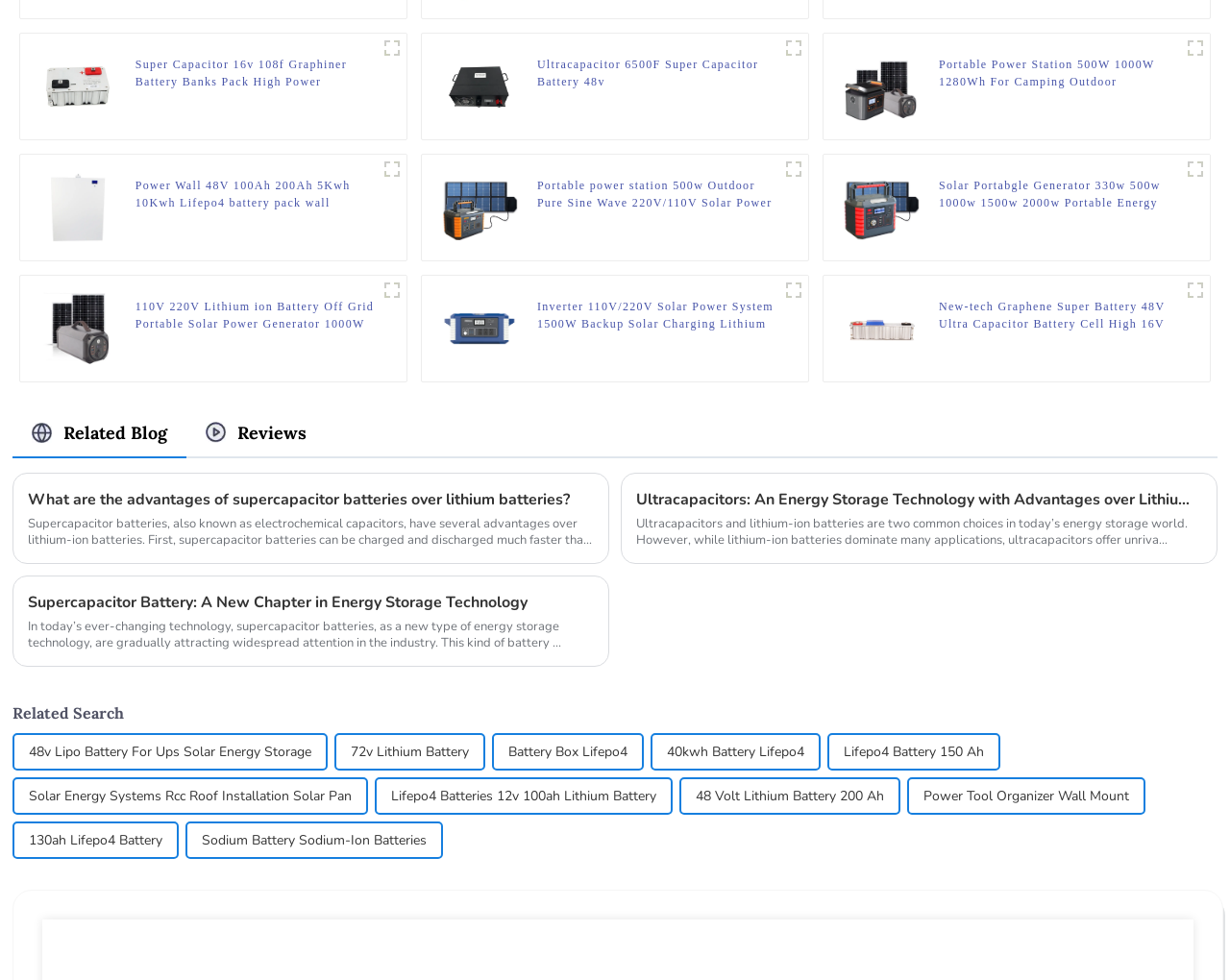Determine the bounding box coordinates (top-left x, top-left y, bottom-right x, bottom-right y) of the UI element described in the following text: title="products (1)"

[0.96, 0.281, 0.984, 0.311]